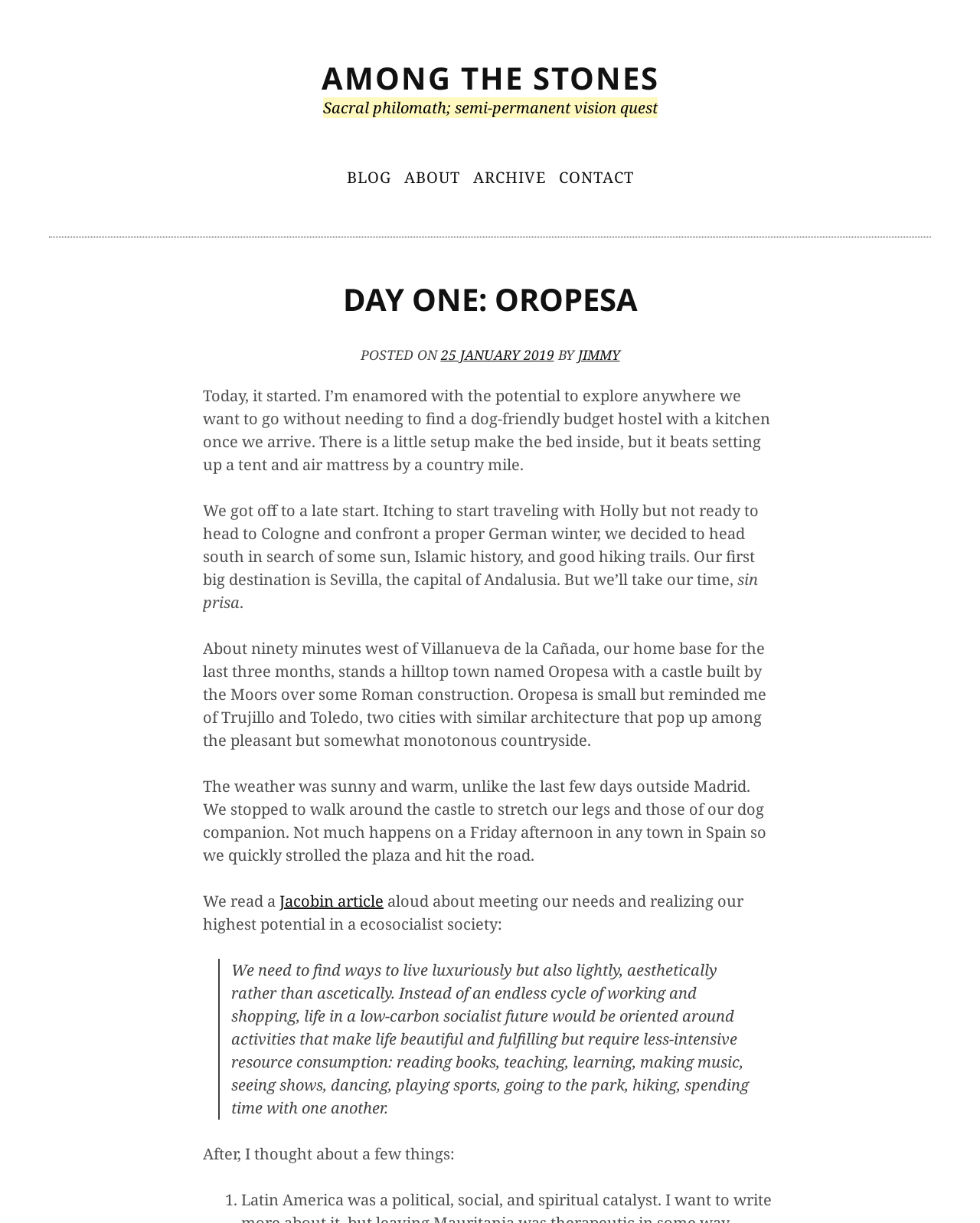Using the description "Jacobin article", locate and provide the bounding box of the UI element.

[0.285, 0.729, 0.391, 0.745]